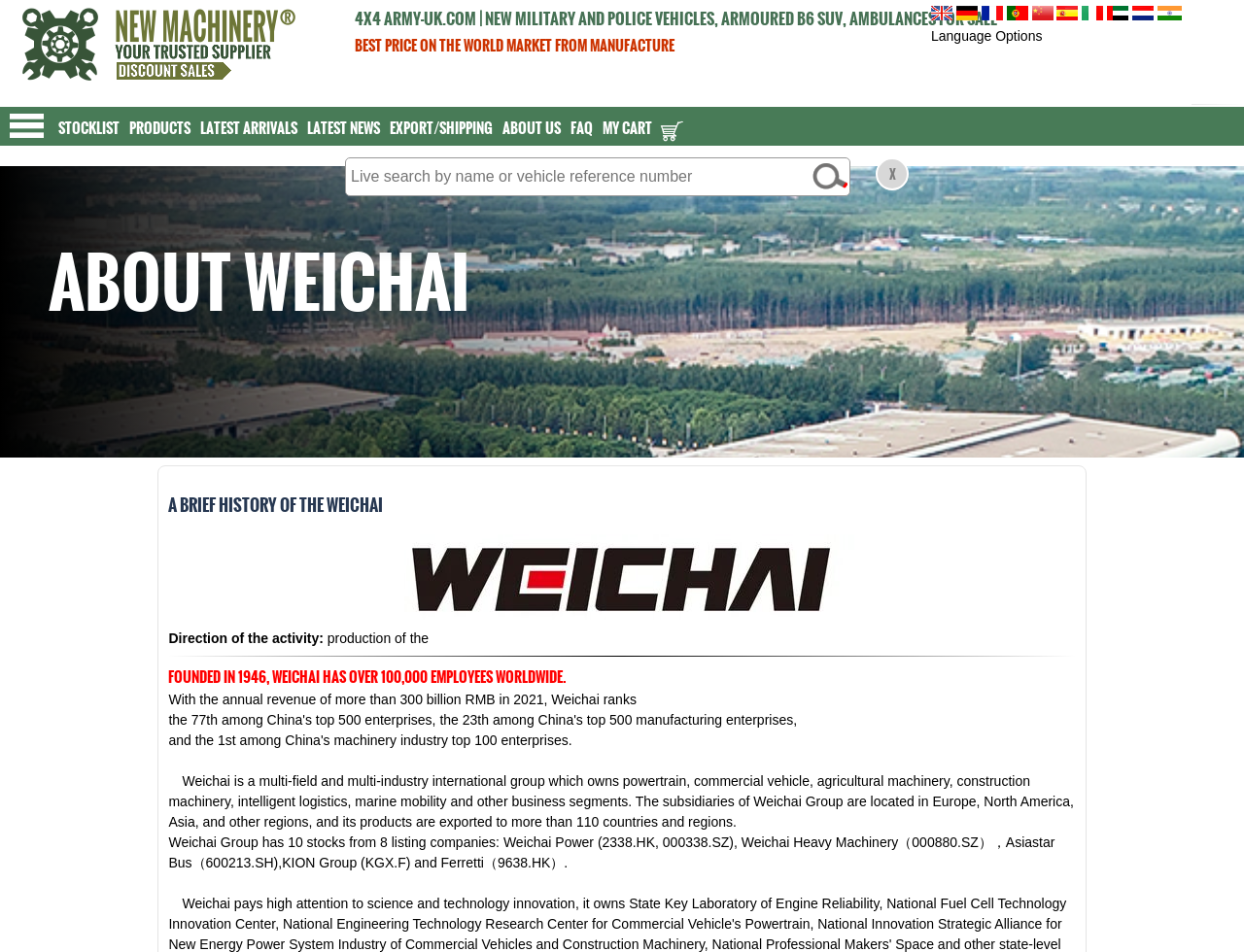Pinpoint the bounding box coordinates of the area that must be clicked to complete this instruction: "Select English language".

[0.748, 0.006, 0.766, 0.021]